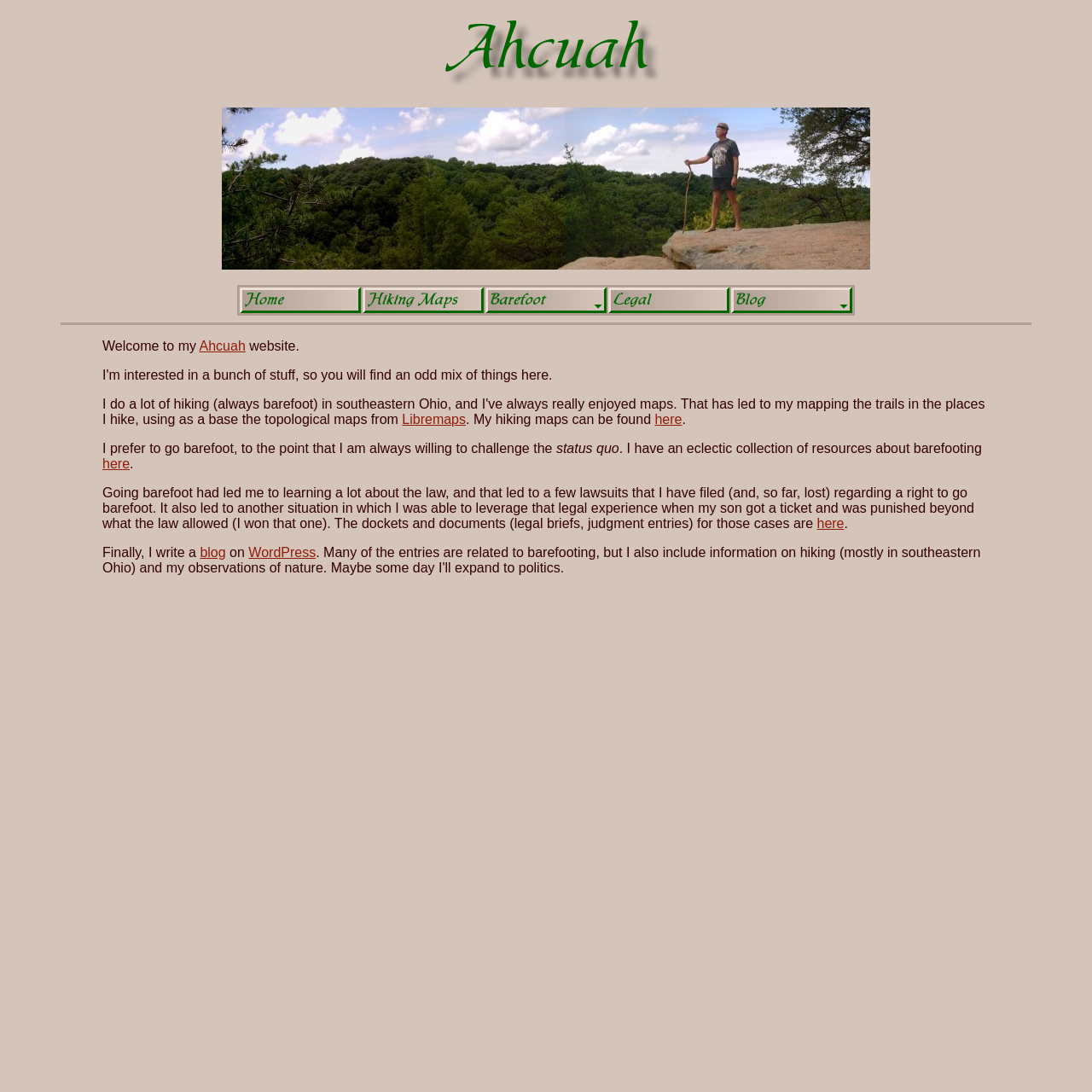Please determine the bounding box coordinates for the UI element described as: "Libremaps".

[0.368, 0.377, 0.427, 0.391]